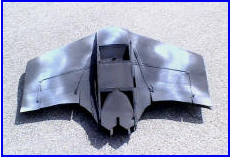Provide a thorough description of the image.

This image showcases a model of a morphing aircraft, specifically designed for unmanned aerial missions. The sleek, black design emphasizes aerodynamic efficiency, featuring an innovative wing configuration that allows for versatile flight performance. This type of aircraft is part of advanced research efforts, such as those supported by DARPA (Defense Advanced Research Projects Agency), aiming to enhance unmanned flight capabilities, enabling various configurations for loitering, cruising, and high-speed attack maneuvers. This model illustrates the potential for improved surveillance and operational effectiveness in aerial combat scenarios, demonstrating a cutting-edge approach to unmanned aerial vehicle design.